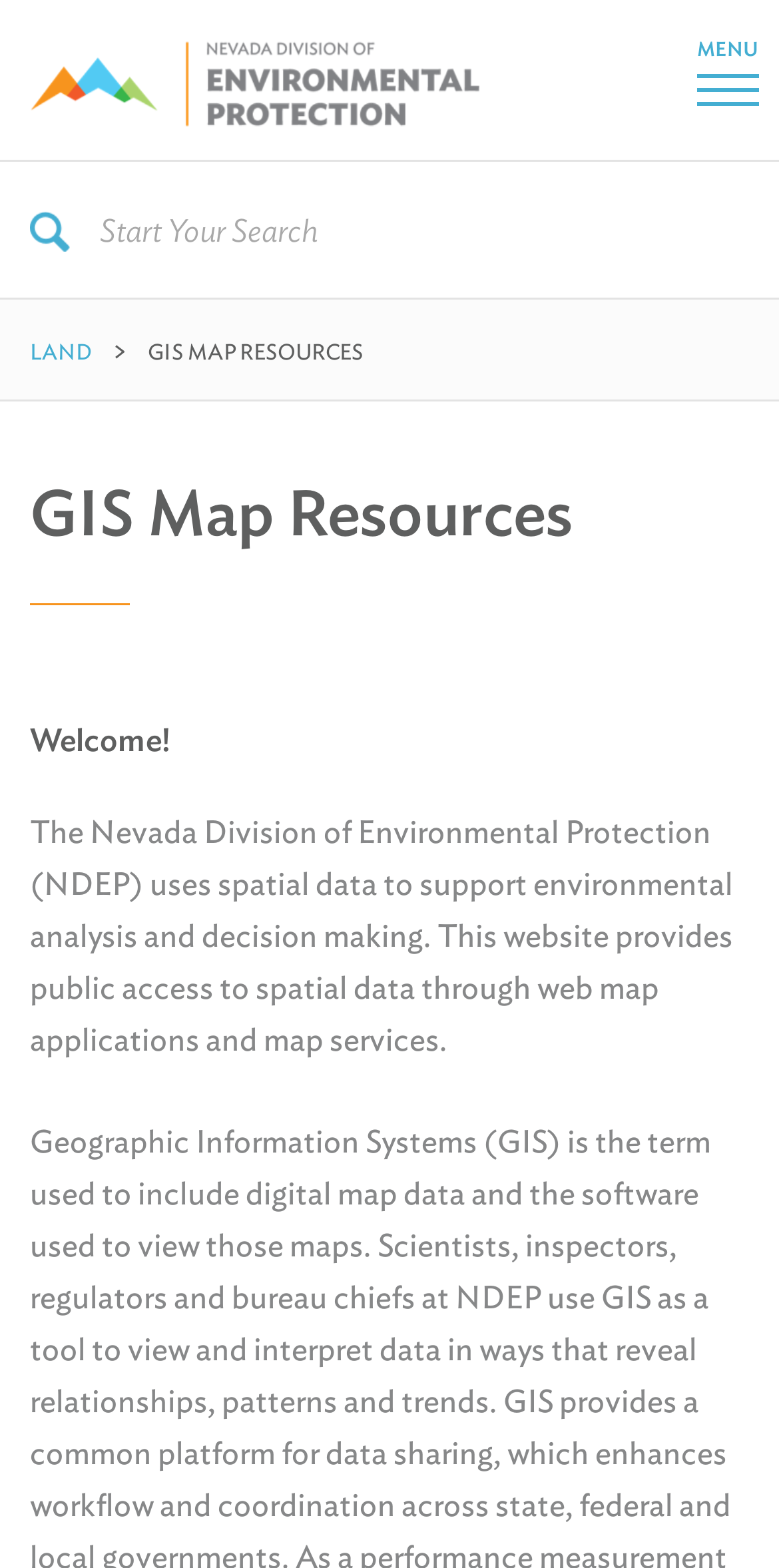What is the name of the map resources?
Please provide a comprehensive answer to the question based on the webpage screenshot.

I found the answer by looking at the heading above the paragraph of text, which contains the text 'GIS Map Resources'.